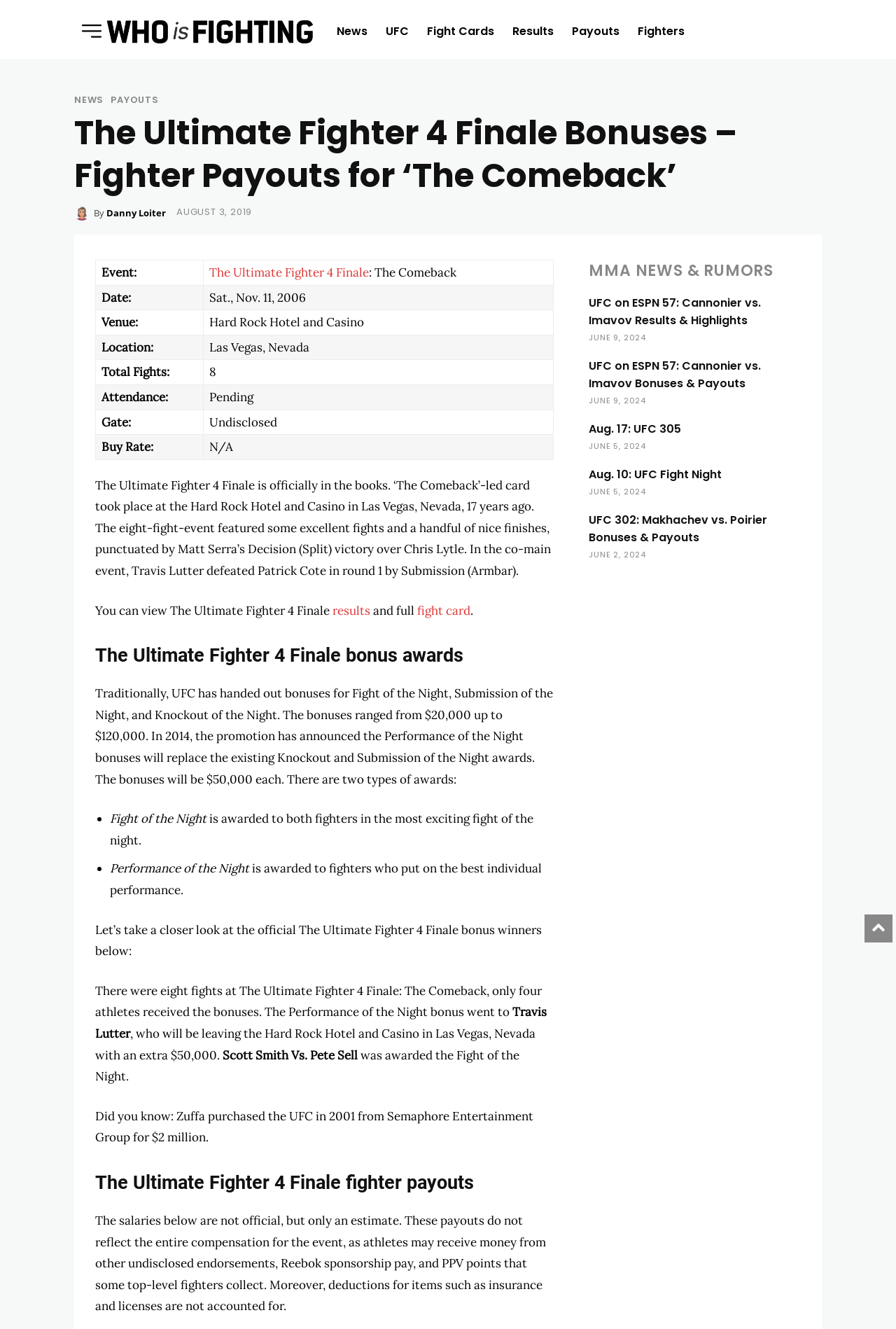Using the image as a reference, answer the following question in as much detail as possible:
What is the location of the Hard Rock Hotel and Casino?

I found the answer by reading the gridcell element that says 'Location: Las Vegas, Nevada' which indicates that the location of the Hard Rock Hotel and Casino is Las Vegas, Nevada.